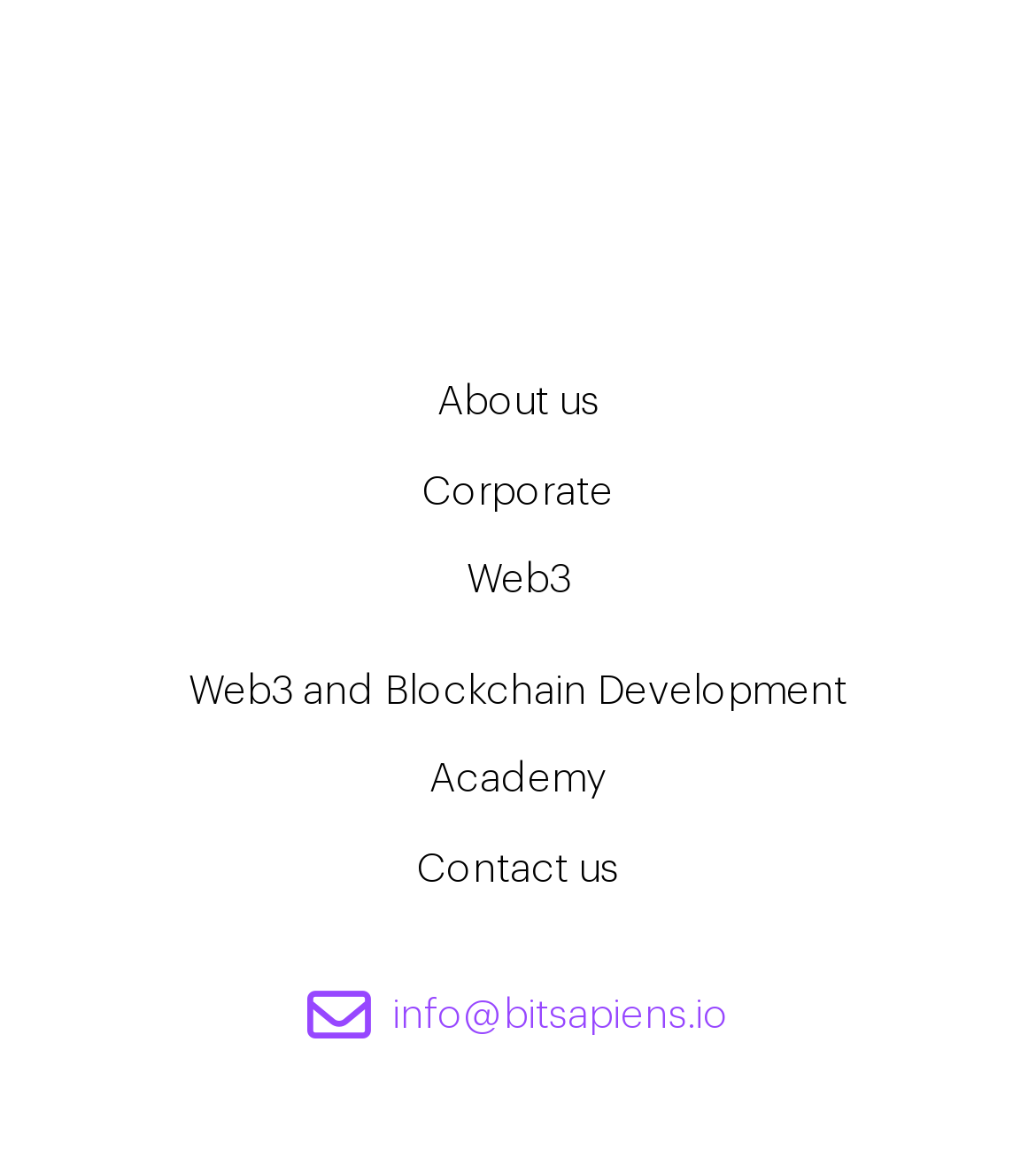How many sections are there in the webpage's navigation?
From the image, respond with a single word or phrase.

2